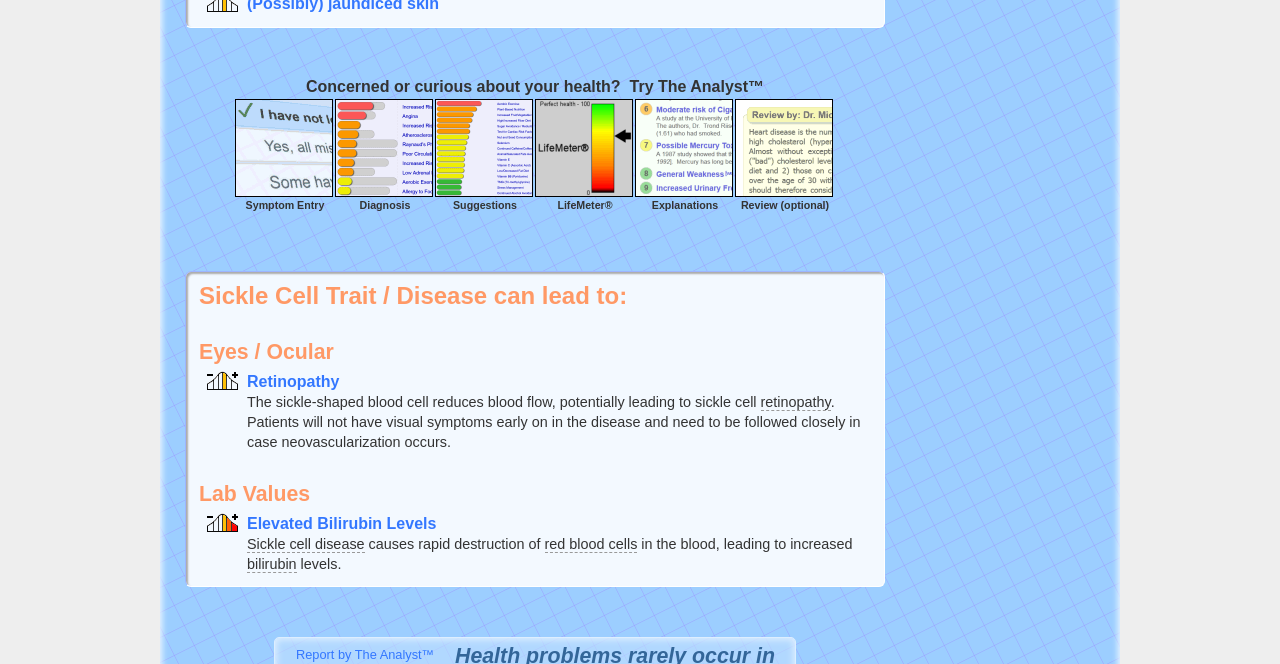Locate the UI element that matches the description parent_node: Diagnosis in the webpage screenshot. Return the bounding box coordinates in the format (top-left x, top-left y, bottom-right x, bottom-right y), with values ranging from 0 to 1.

[0.262, 0.284, 0.34, 0.302]